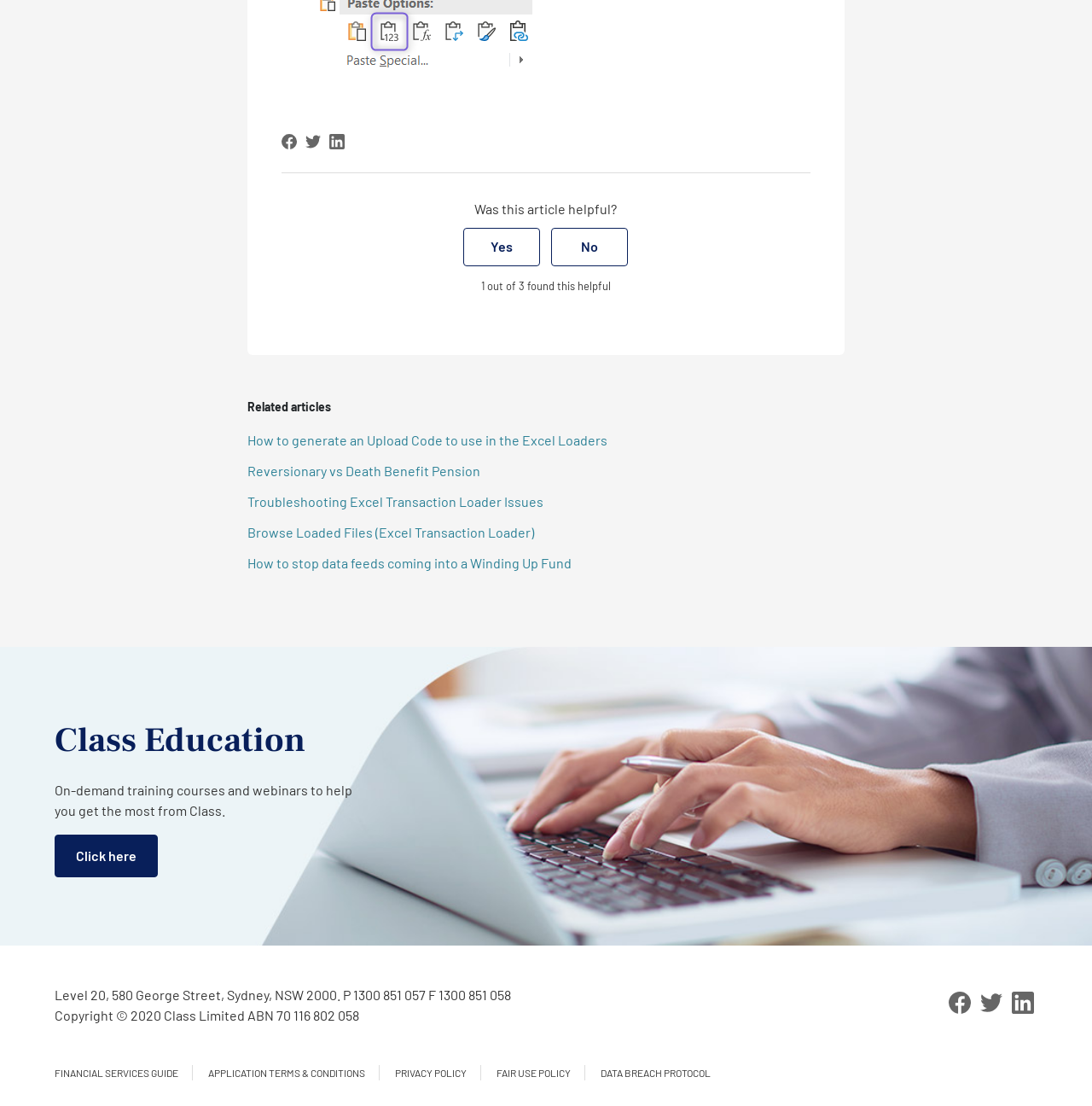Find the bounding box coordinates of the element to click in order to complete this instruction: "Rate this article as helpful". The bounding box coordinates must be four float numbers between 0 and 1, denoted as [left, top, right, bottom].

[0.425, 0.206, 0.495, 0.24]